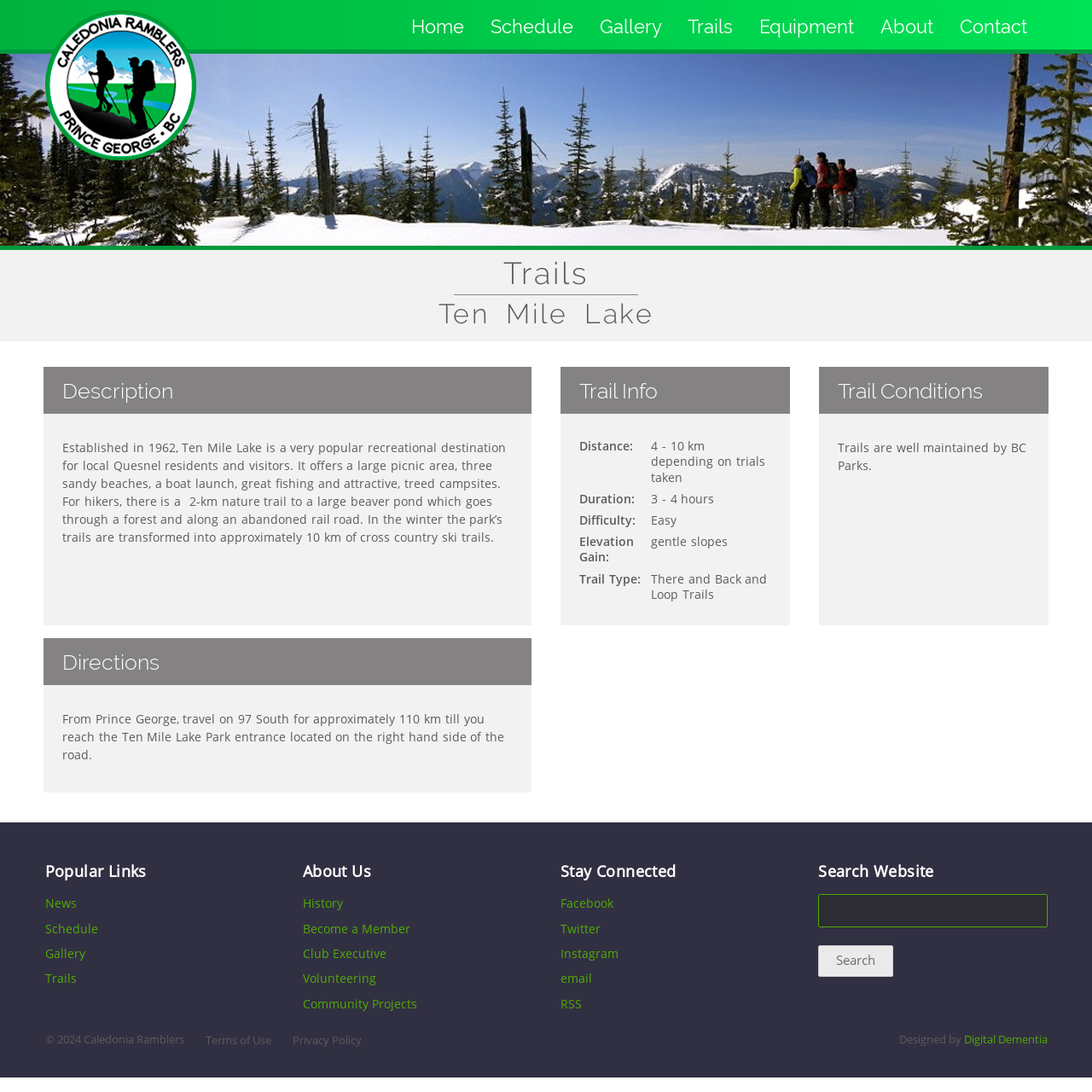How do I get to Ten Mile Lake Park? Examine the screenshot and reply using just one word or a brief phrase.

From Prince George, travel on 97 South for approximately 110 km